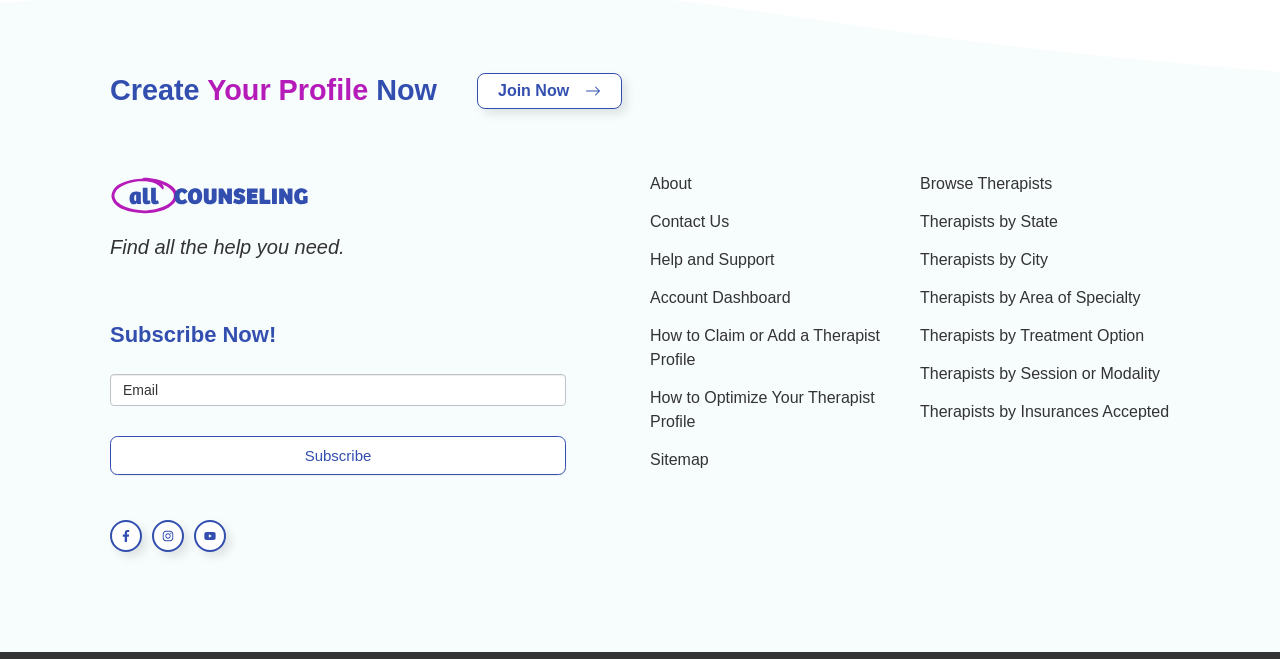What is the text above the 'Subscribe Now!' heading?
Look at the image and respond with a single word or a short phrase.

Find all the help you need.